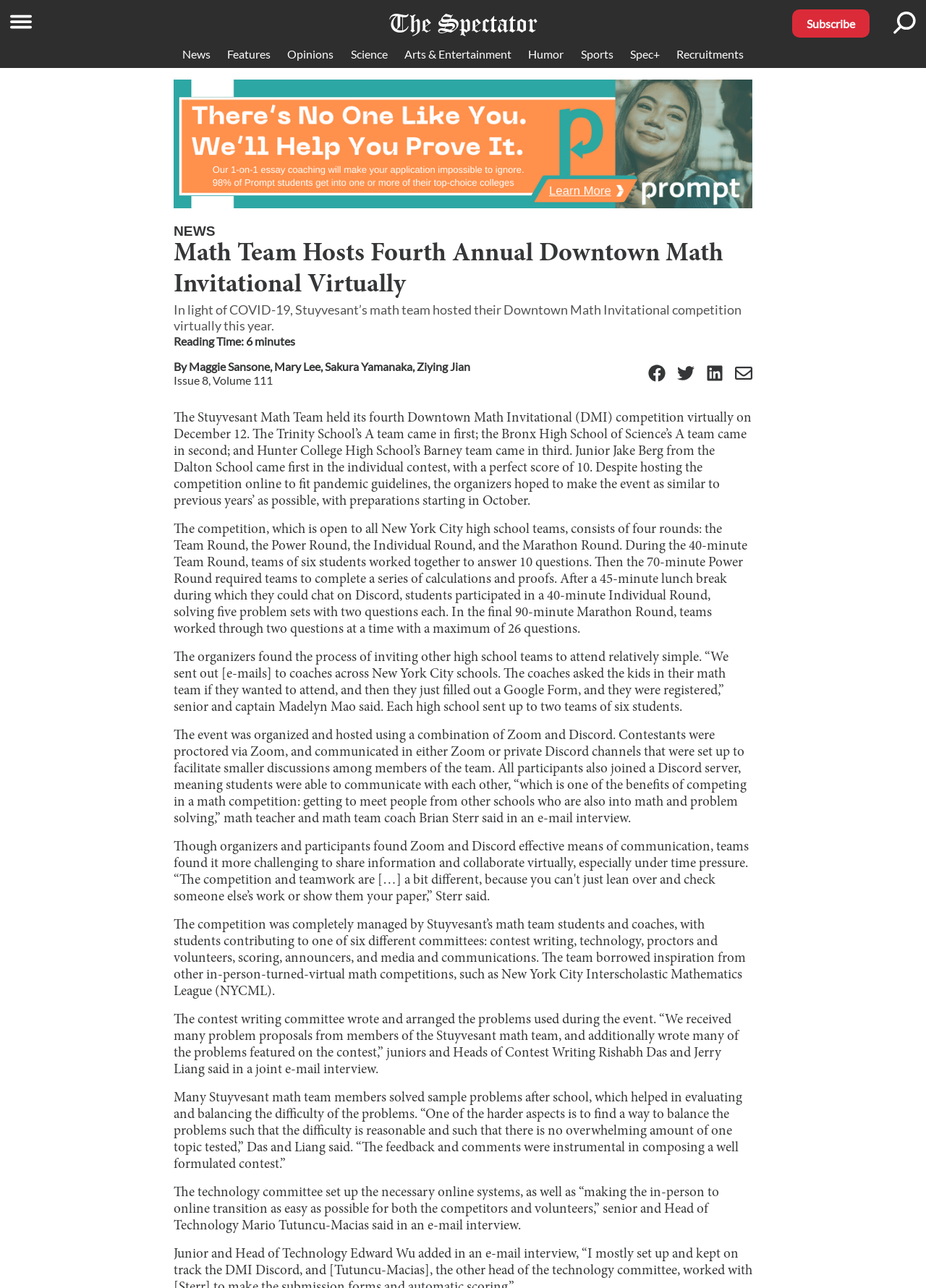Please locate the bounding box coordinates for the element that should be clicked to achieve the following instruction: "Read the news". Ensure the coordinates are given as four float numbers between 0 and 1, i.e., [left, top, right, bottom].

[0.197, 0.036, 0.227, 0.047]